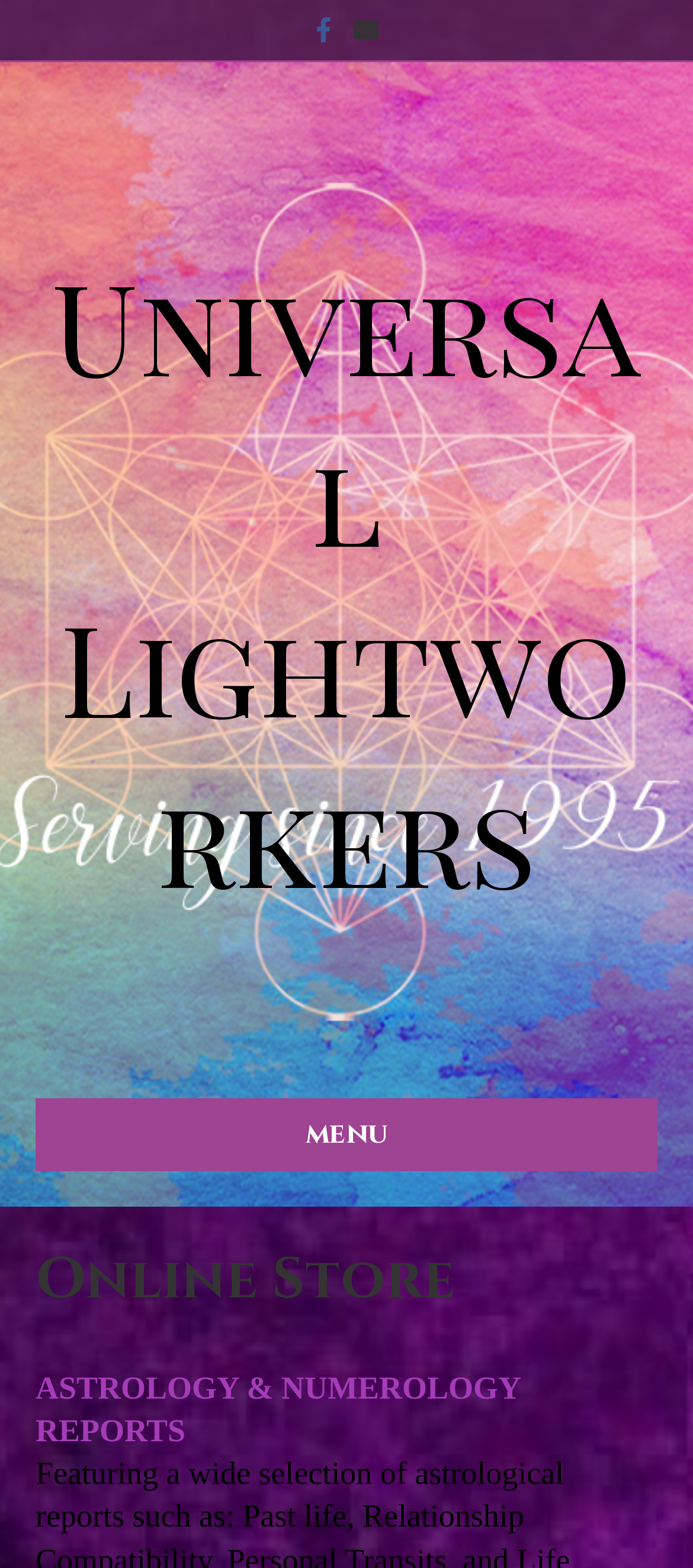Find the bounding box of the UI element described as follows: "ASTROLOGY & NUMEROLOGY REPORTS".

[0.051, 0.873, 0.75, 0.924]